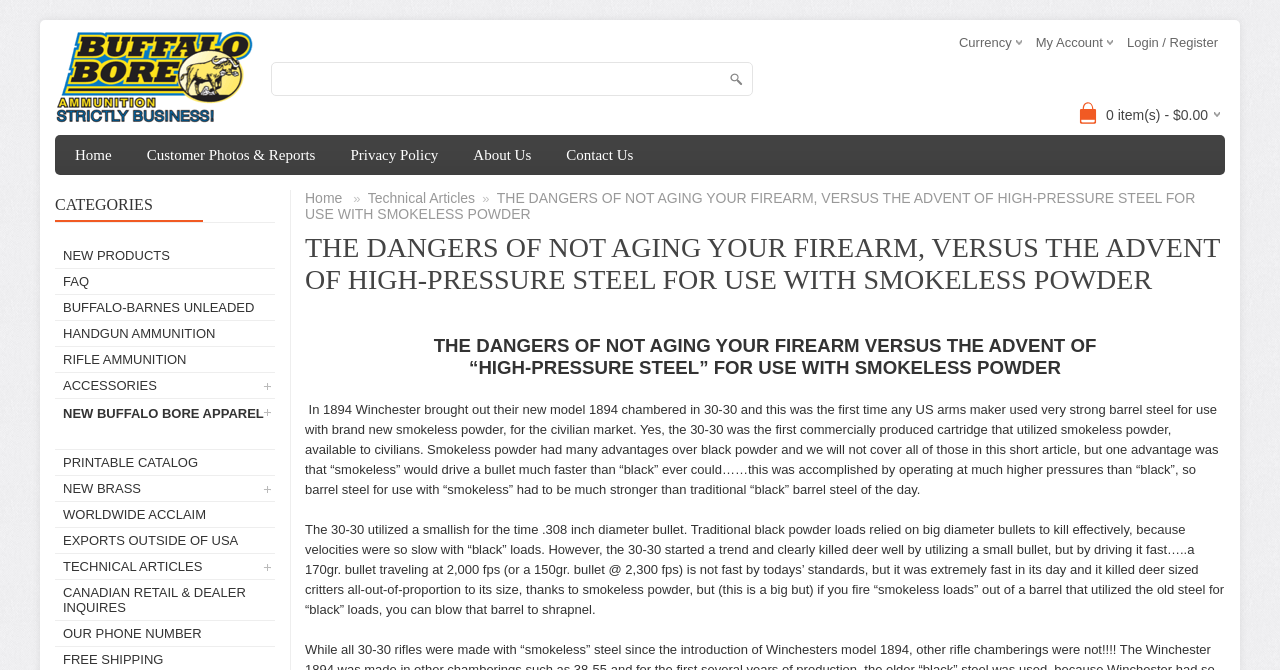Please provide the bounding box coordinates in the format (top-left x, top-left y, bottom-right x, bottom-right y). Remember, all values are floating point numbers between 0 and 1. What is the bounding box coordinate of the region described as: Accessories

[0.043, 0.557, 0.215, 0.594]